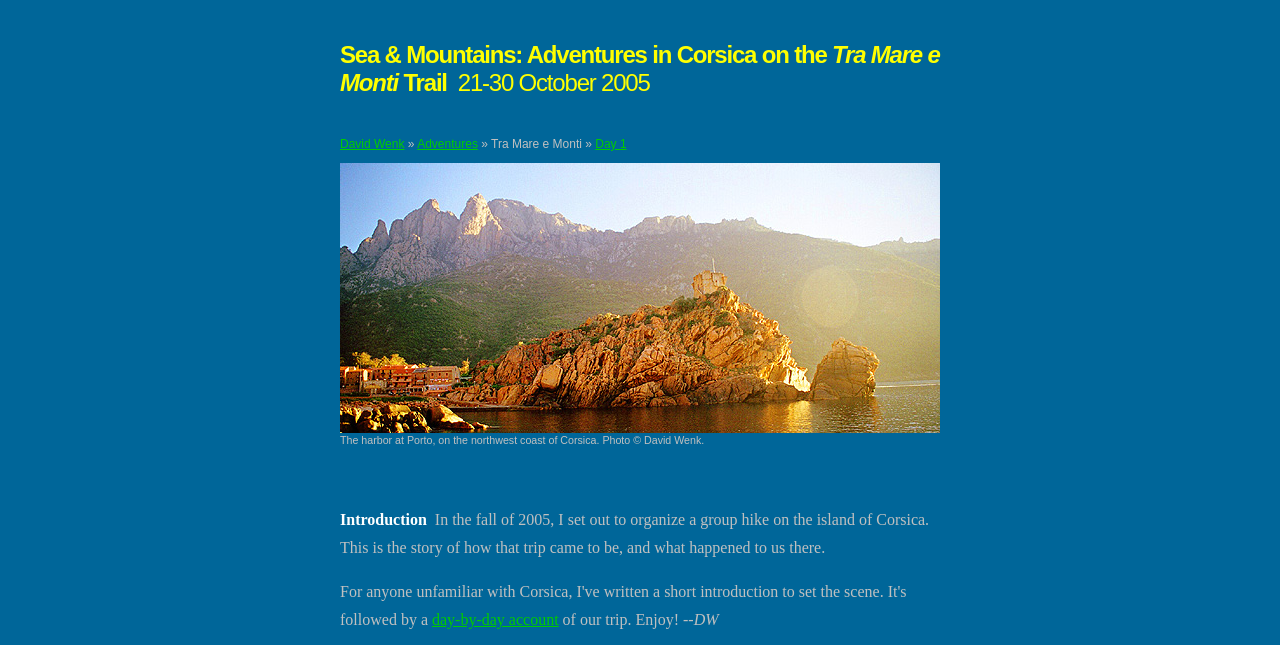Highlight the bounding box of the UI element that corresponds to this description: "day-by-day account".

[0.337, 0.947, 0.436, 0.974]